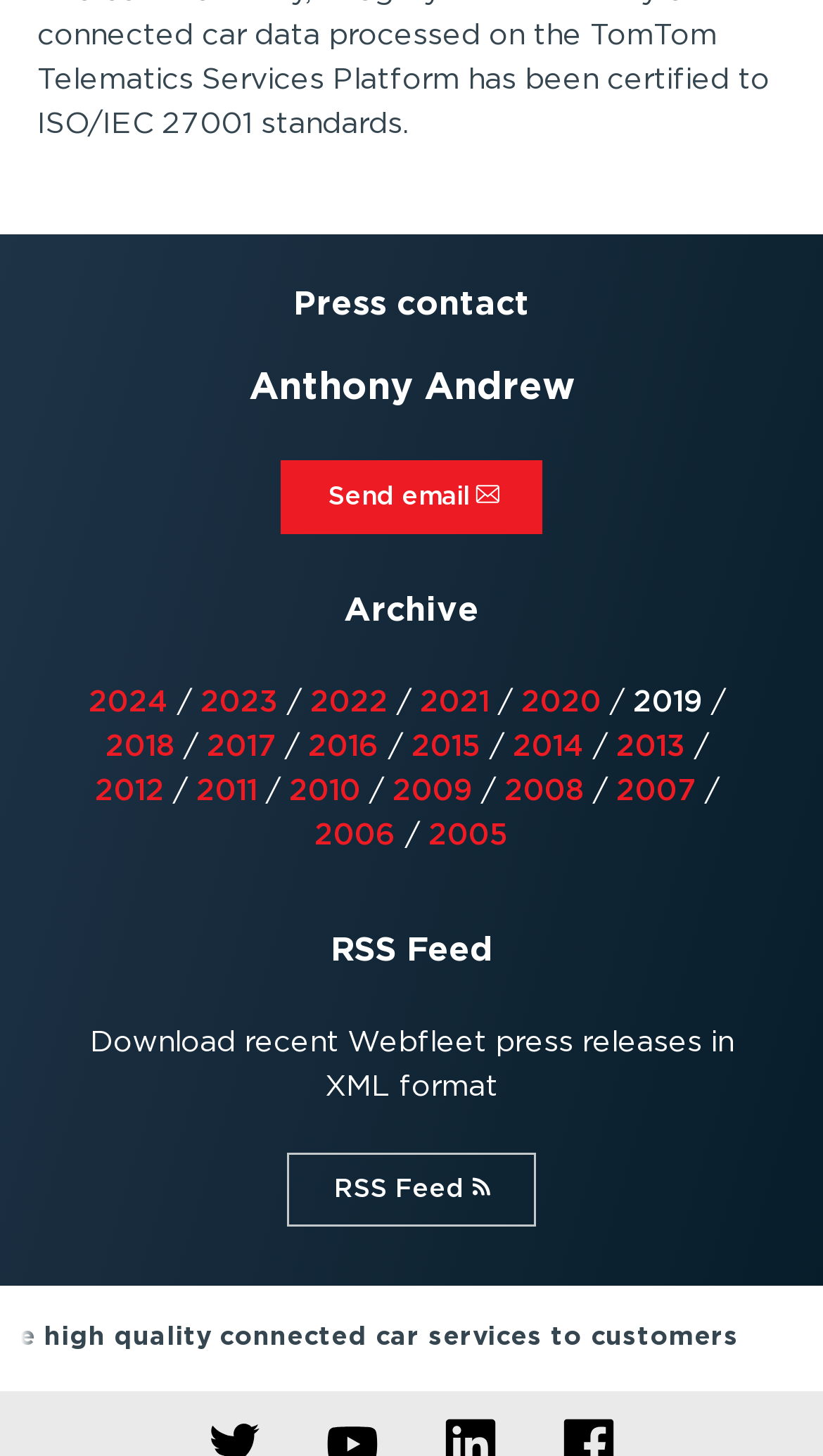What is the name of the press contact?
From the screenshot, supply a one-word or short-phrase answer.

Anthony Andrew